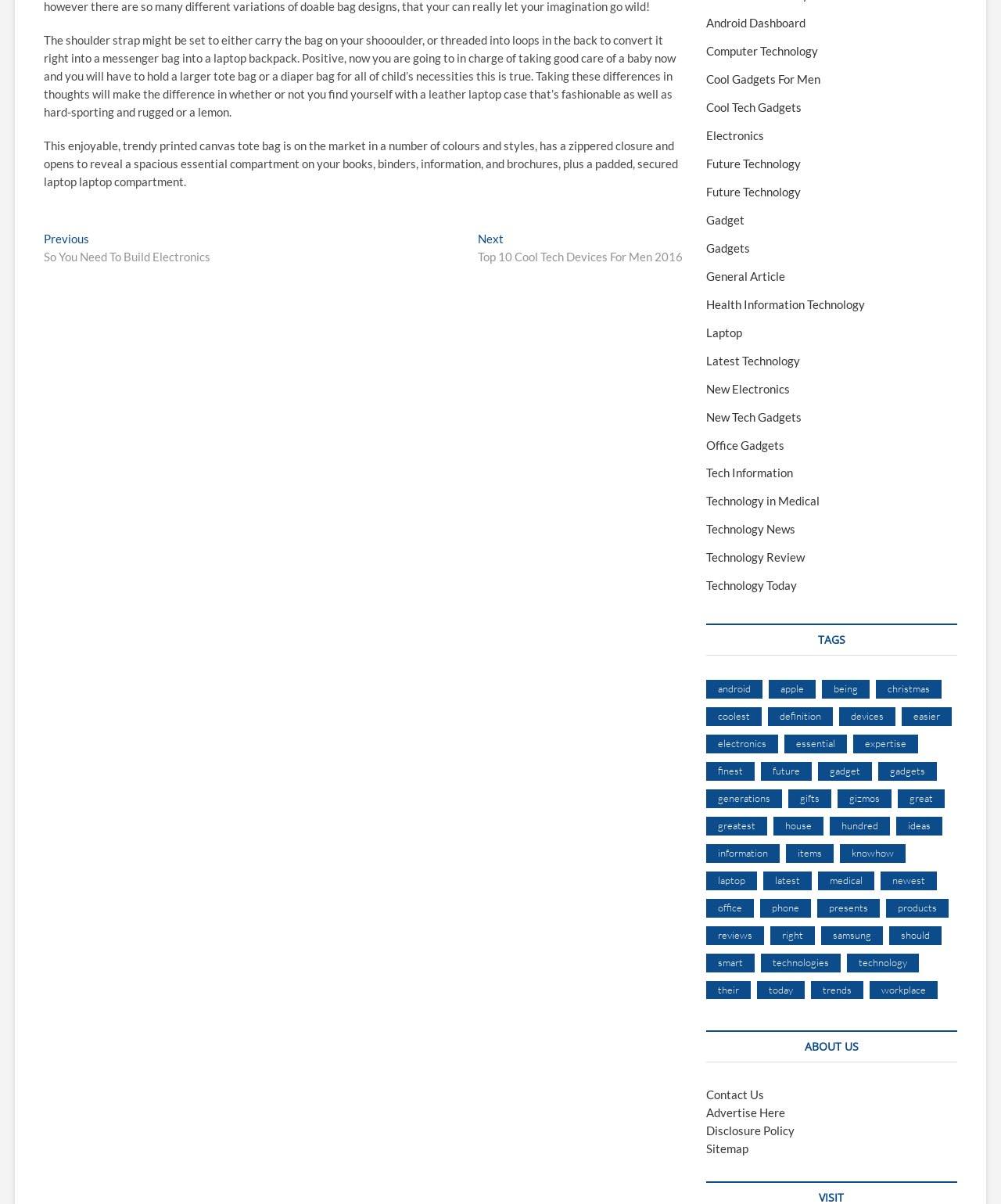Locate the bounding box coordinates of the region to be clicked to comply with the following instruction: "Click on 'Next post: Top 10 Cool Tech Devices For Men 2016'". The coordinates must be four float numbers between 0 and 1, in the form [left, top, right, bottom].

[0.478, 0.192, 0.682, 0.221]